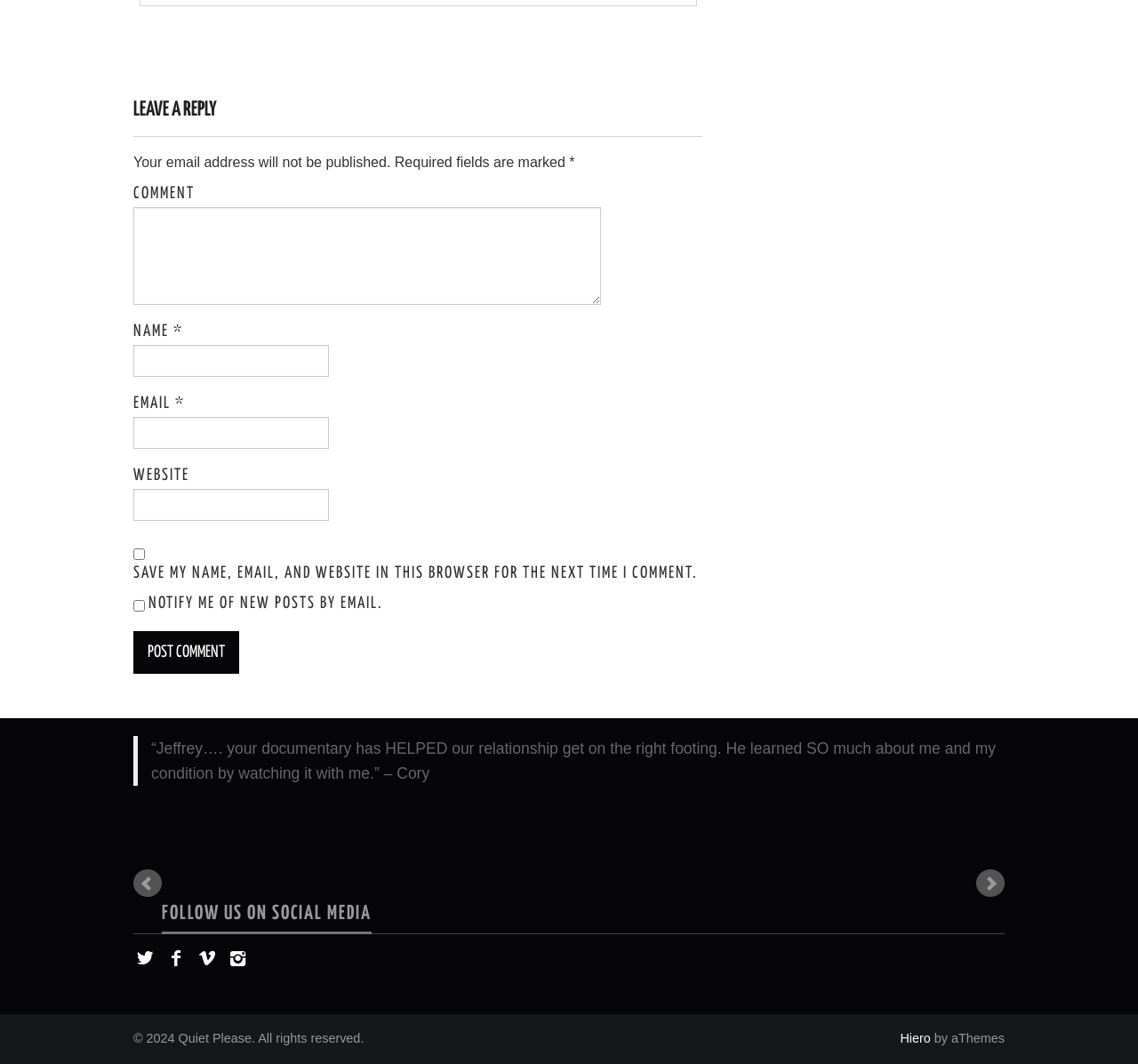Can you give a comprehensive explanation to the question given the content of the image?
How can users follow the website on social media?

Users can follow the website on social media through the links provided at the bottom of the page, which include icons for various social media platforms. These links allow users to connect with the website on different social media platforms.